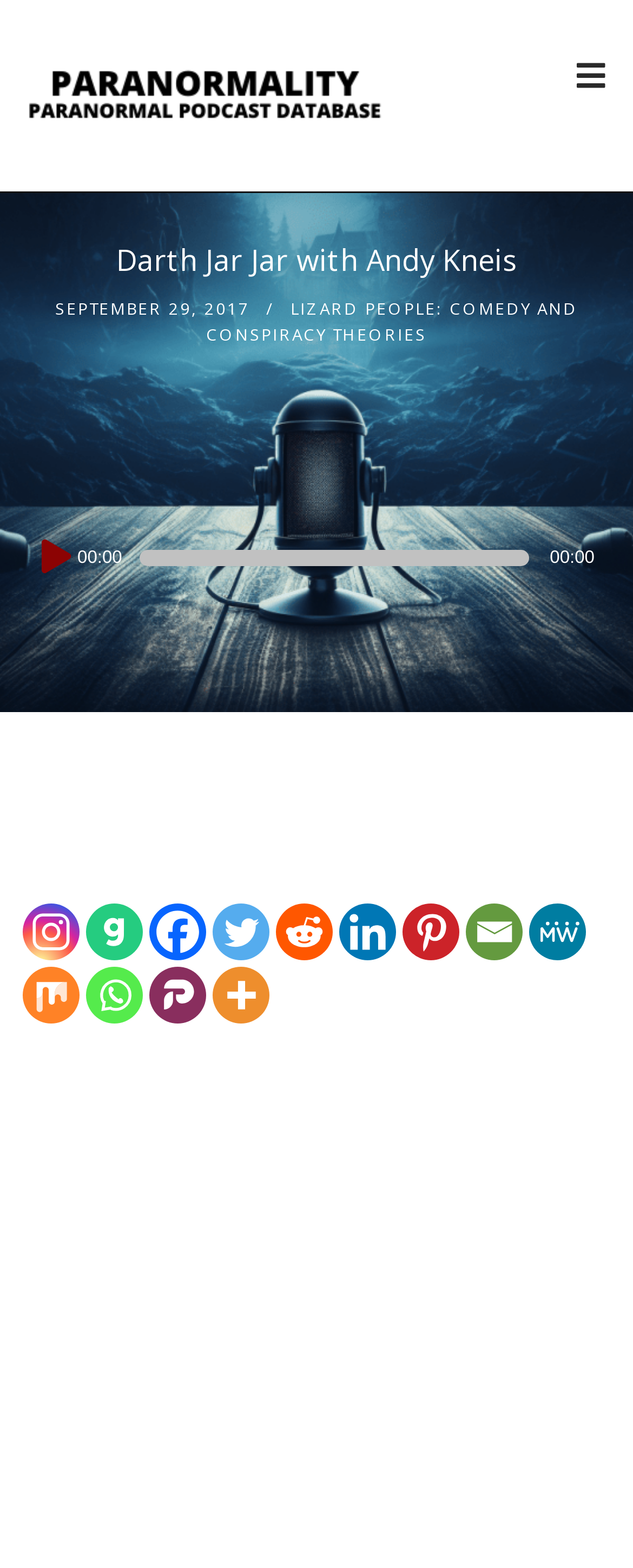Determine the bounding box coordinates for the UI element described. Format the coordinates as (top-left x, top-left y, bottom-right x, bottom-right y) and ensure all values are between 0 and 1. Element description: aria-label="Pinterest" title="Pinterest"

[0.635, 0.576, 0.725, 0.613]